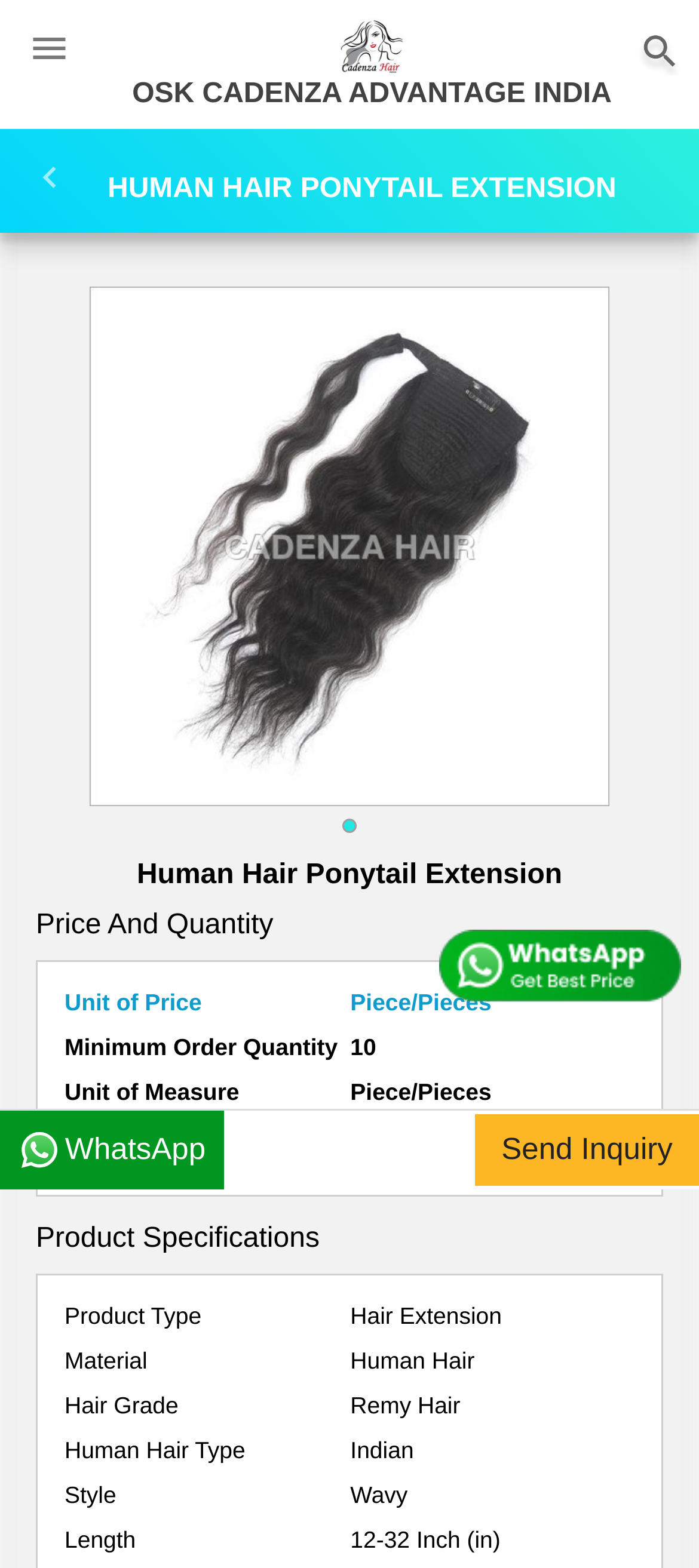Review the image closely and give a comprehensive answer to the question: What is the length of the Hair Extension?

I found the answer by looking at the section 'Product Specifications' where it lists the 'Length' as 12-32 Inch (in).